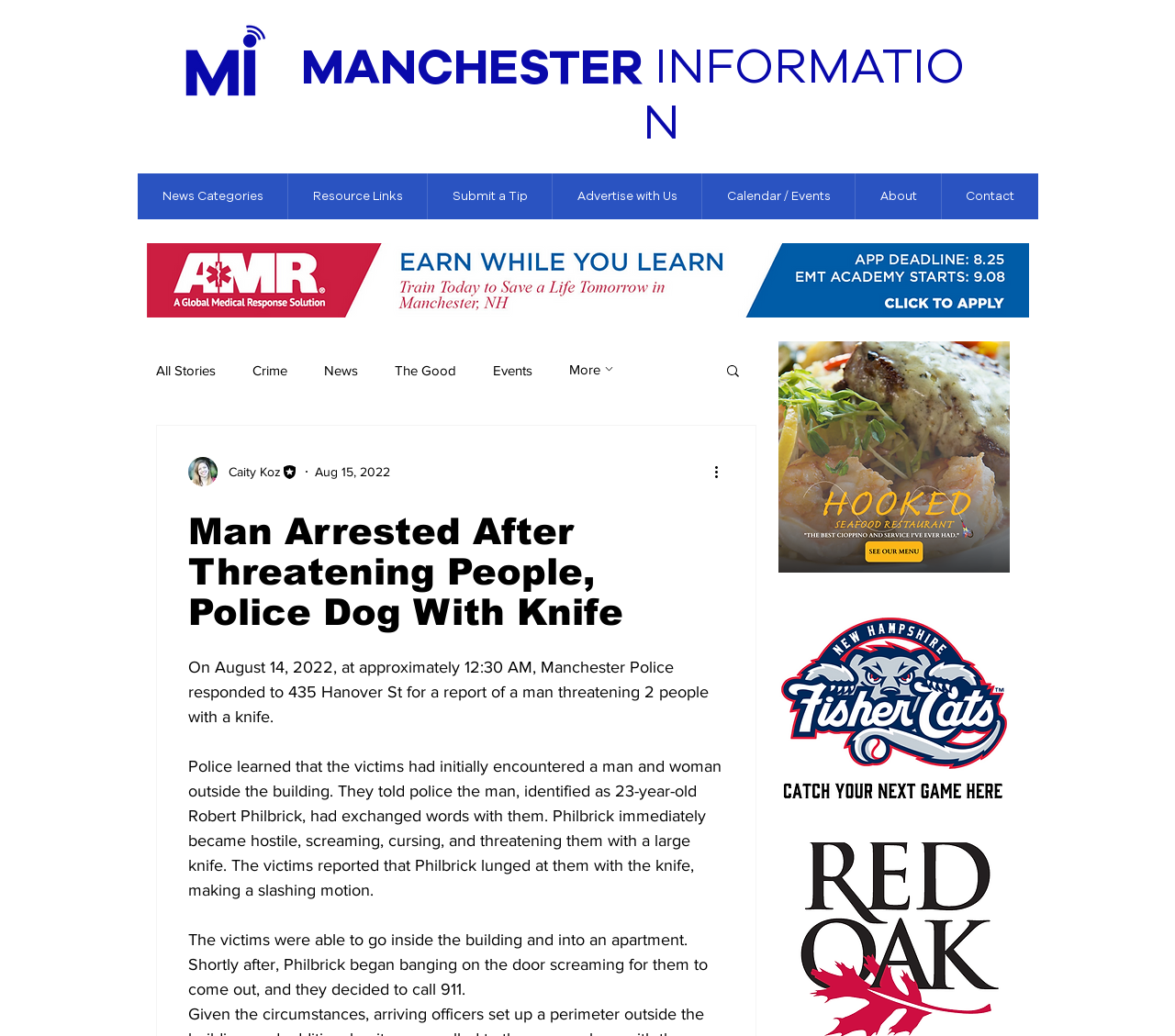How old is the man arrested?
Look at the image and respond with a one-word or short-phrase answer.

23